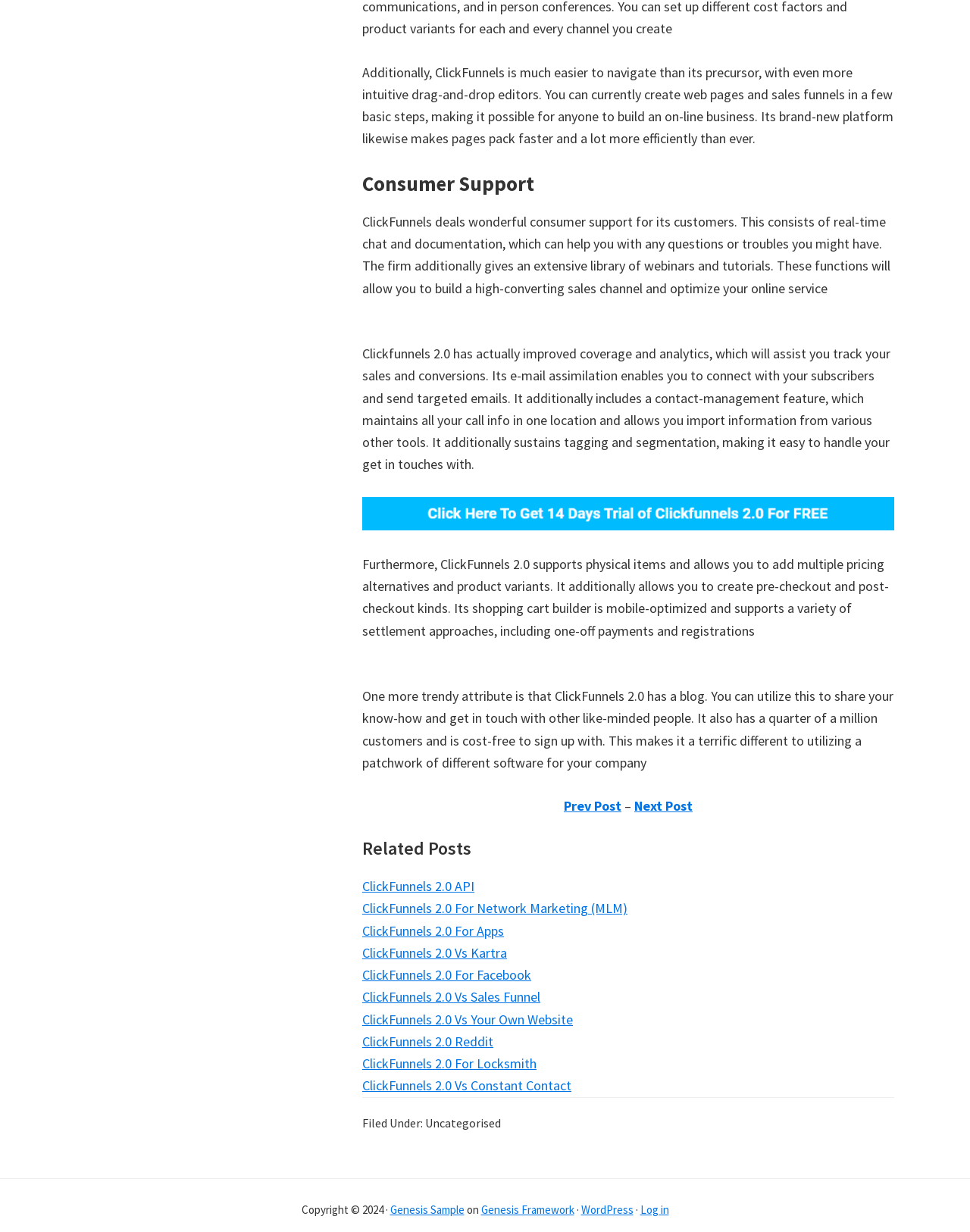Answer succinctly with a single word or phrase:
What type of support does ClickFunnels offer?

Real-time chat and documentation